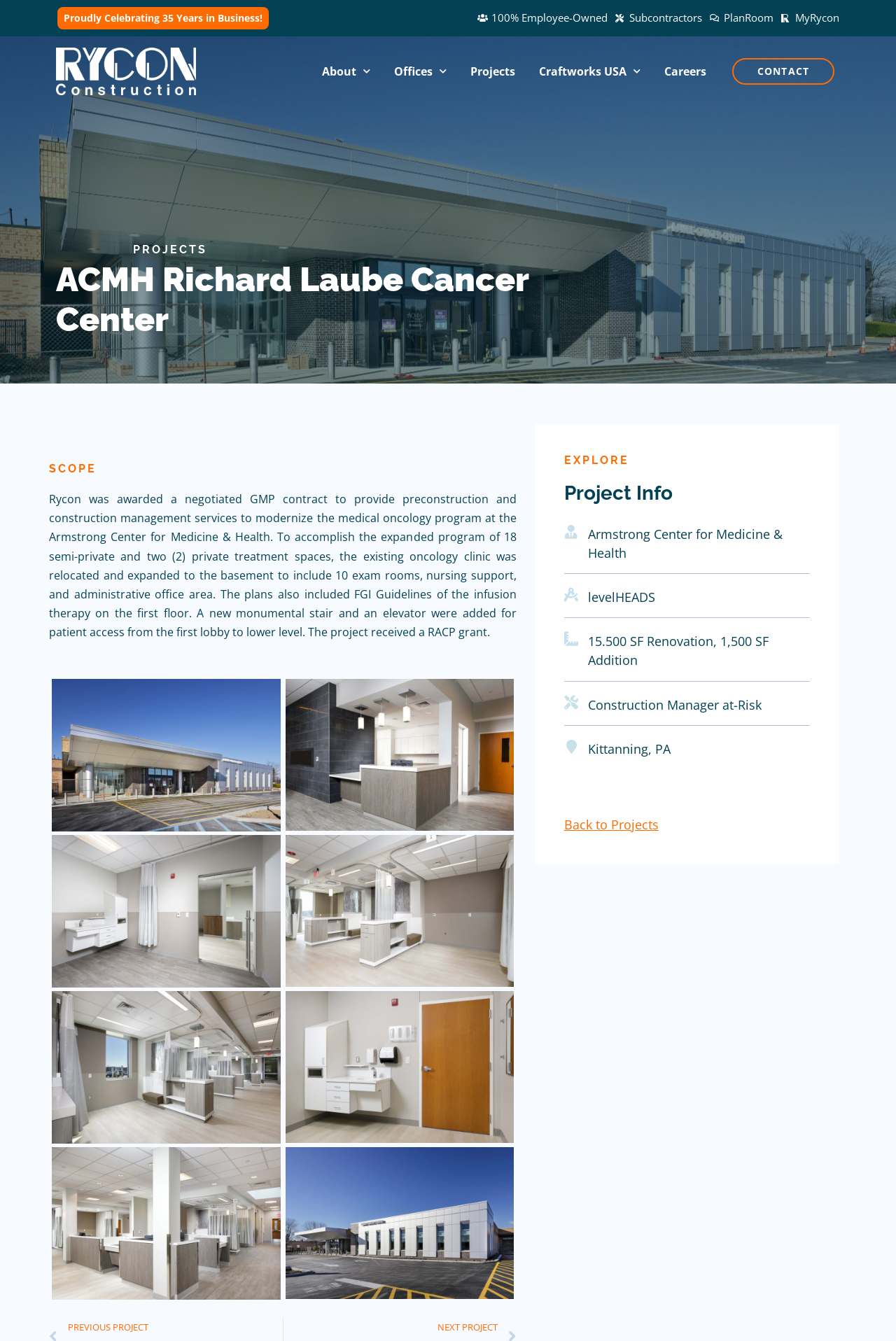Kindly provide the bounding box coordinates of the section you need to click on to fulfill the given instruction: "View the 'Projects' page".

[0.512, 0.039, 0.588, 0.068]